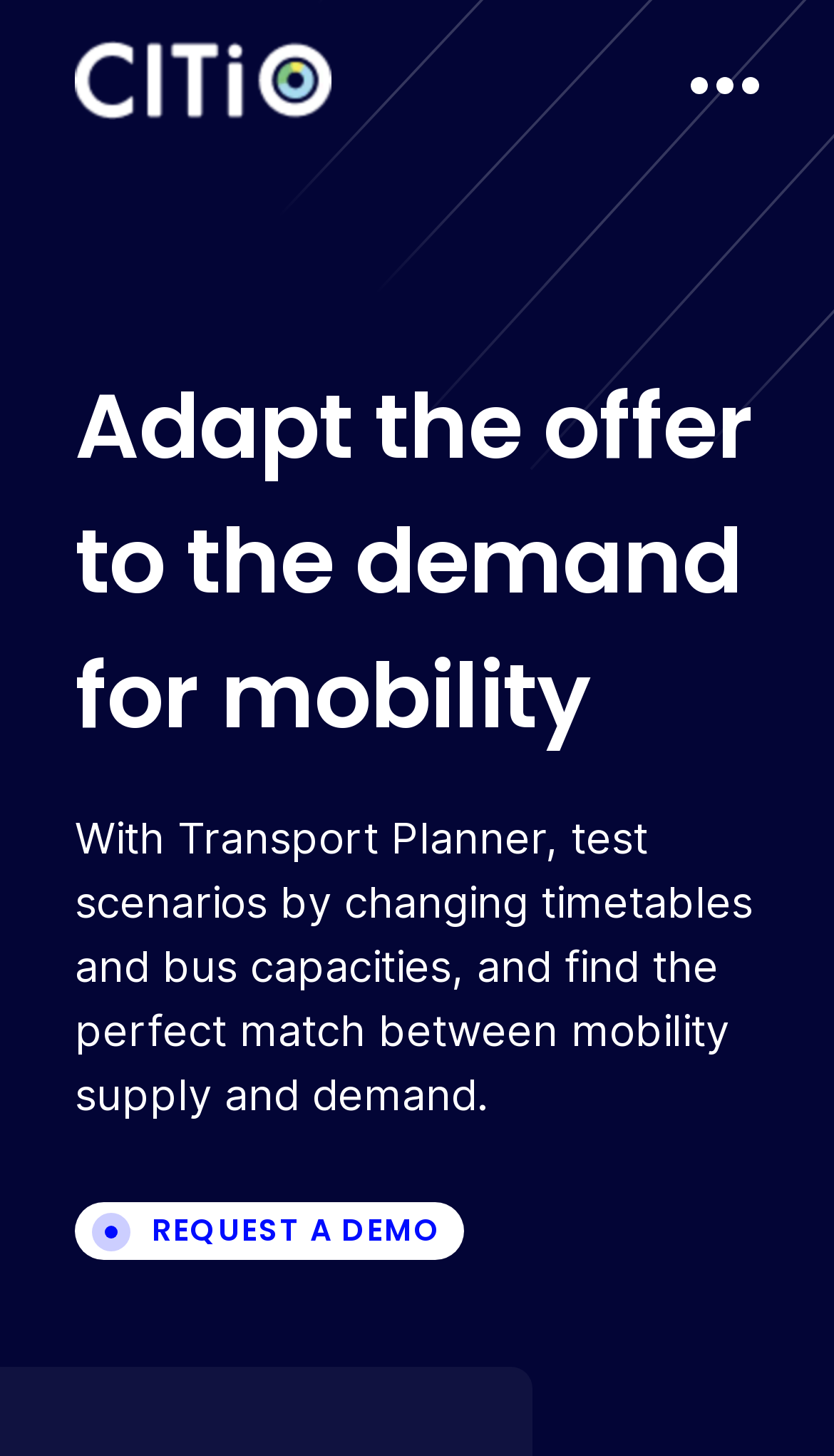Please determine the bounding box of the UI element that matches this description: Games. The coordinates should be given as (top-left x, top-left y, bottom-right x, bottom-right y), with all values between 0 and 1.

None